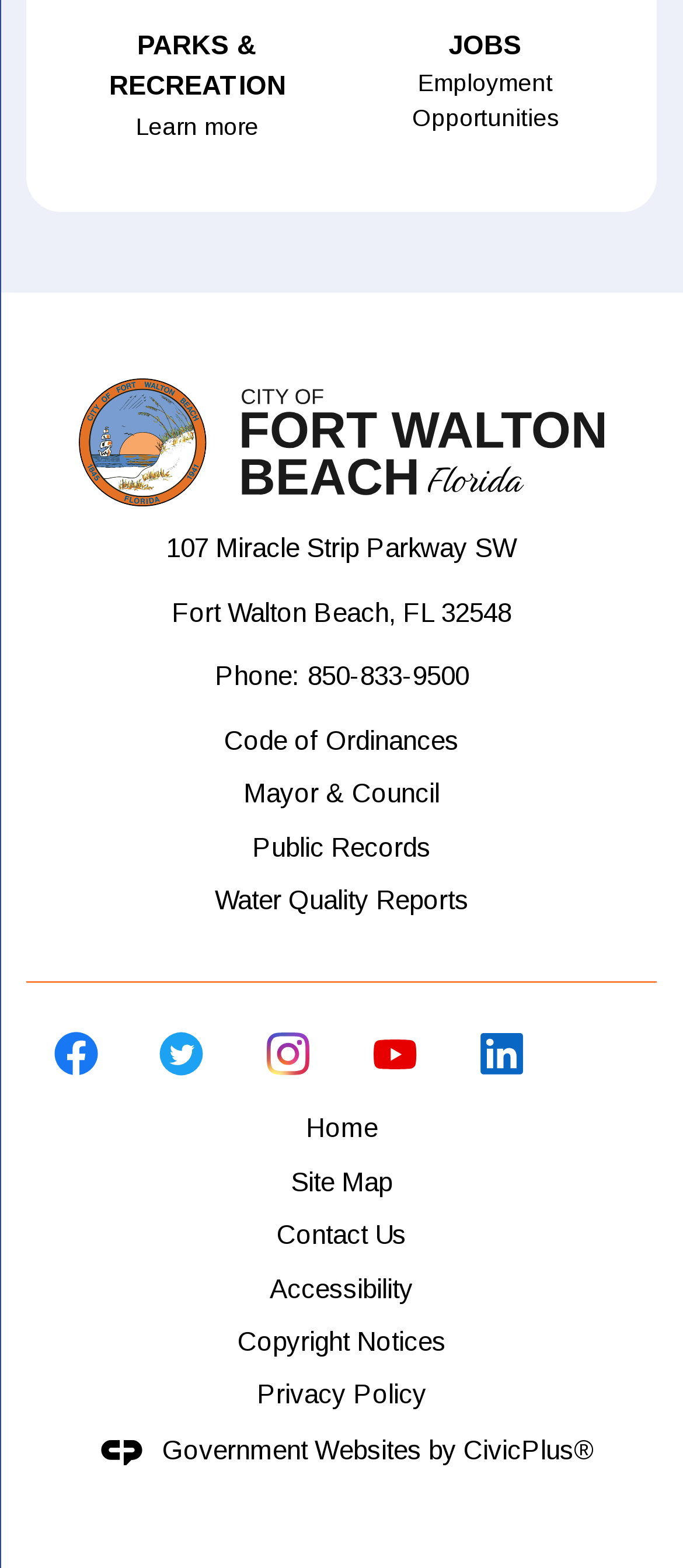Given the description of a UI element: "alt="FL Fort Walton Beach Homepage"", identify the bounding box coordinates of the matching element in the webpage screenshot.

[0.039, 0.241, 0.961, 0.323]